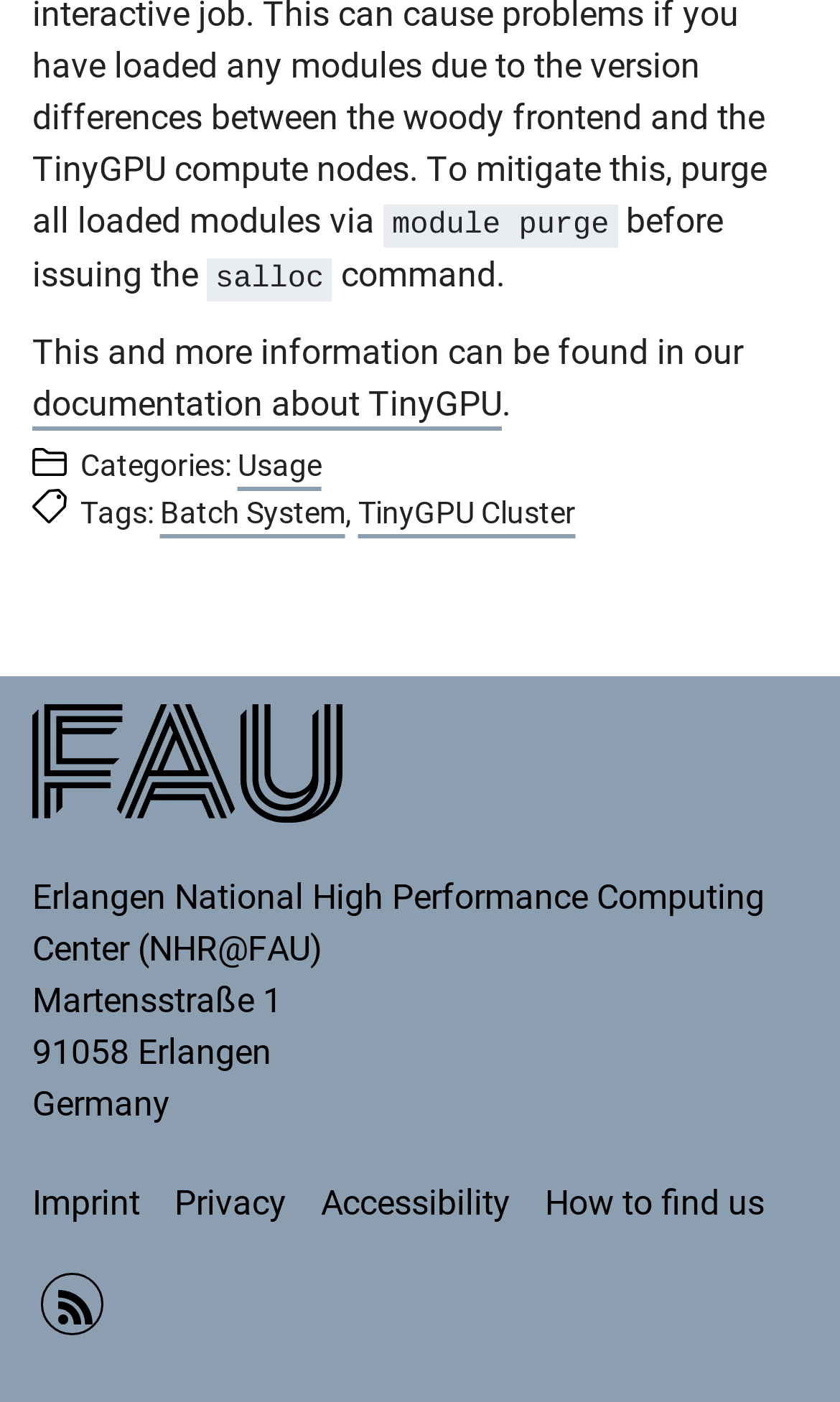Could you indicate the bounding box coordinates of the region to click in order to complete this instruction: "Click the link to TinyGPU Cluster".

[0.426, 0.353, 0.685, 0.378]